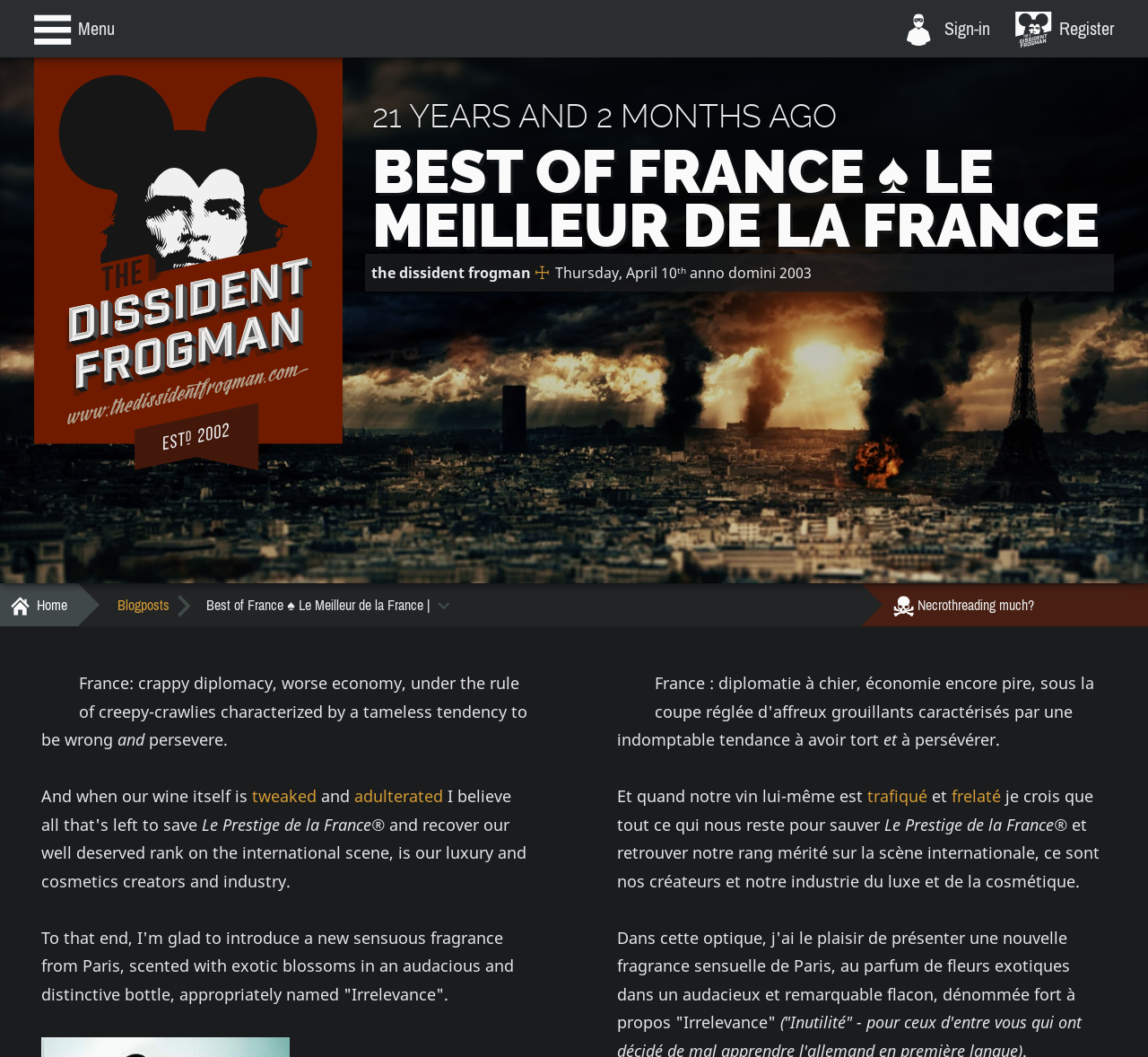Please specify the bounding box coordinates of the area that should be clicked to accomplish the following instruction: "Click on the 'Register' link". The coordinates should consist of four float numbers between 0 and 1, i.e., [left, top, right, bottom].

[0.884, 0.0, 0.97, 0.054]